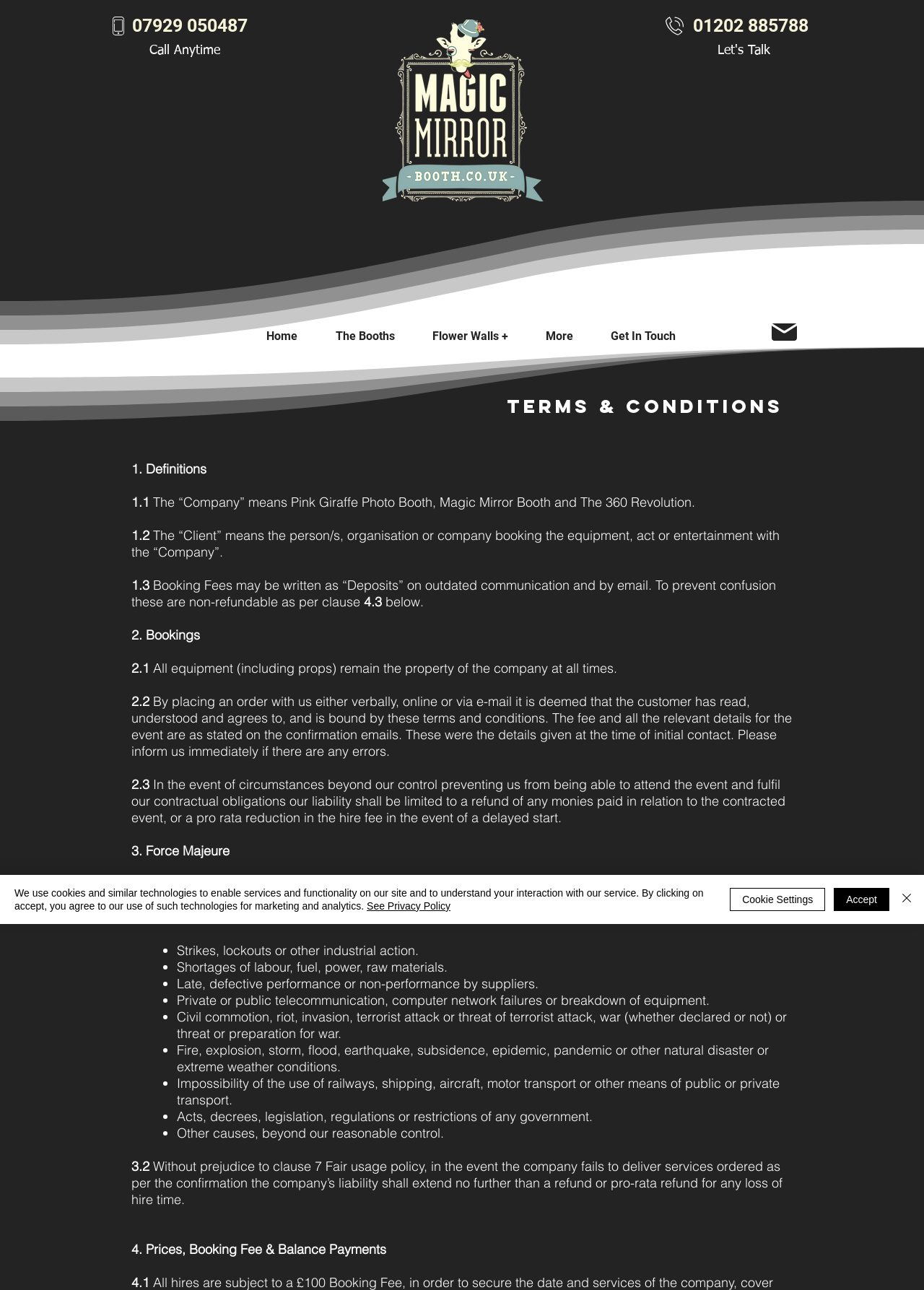What is the company's phone number?
Refer to the image and provide a detailed answer to the question.

The company's phone number can be found on the top right corner of the webpage, next to the 'Call' image.